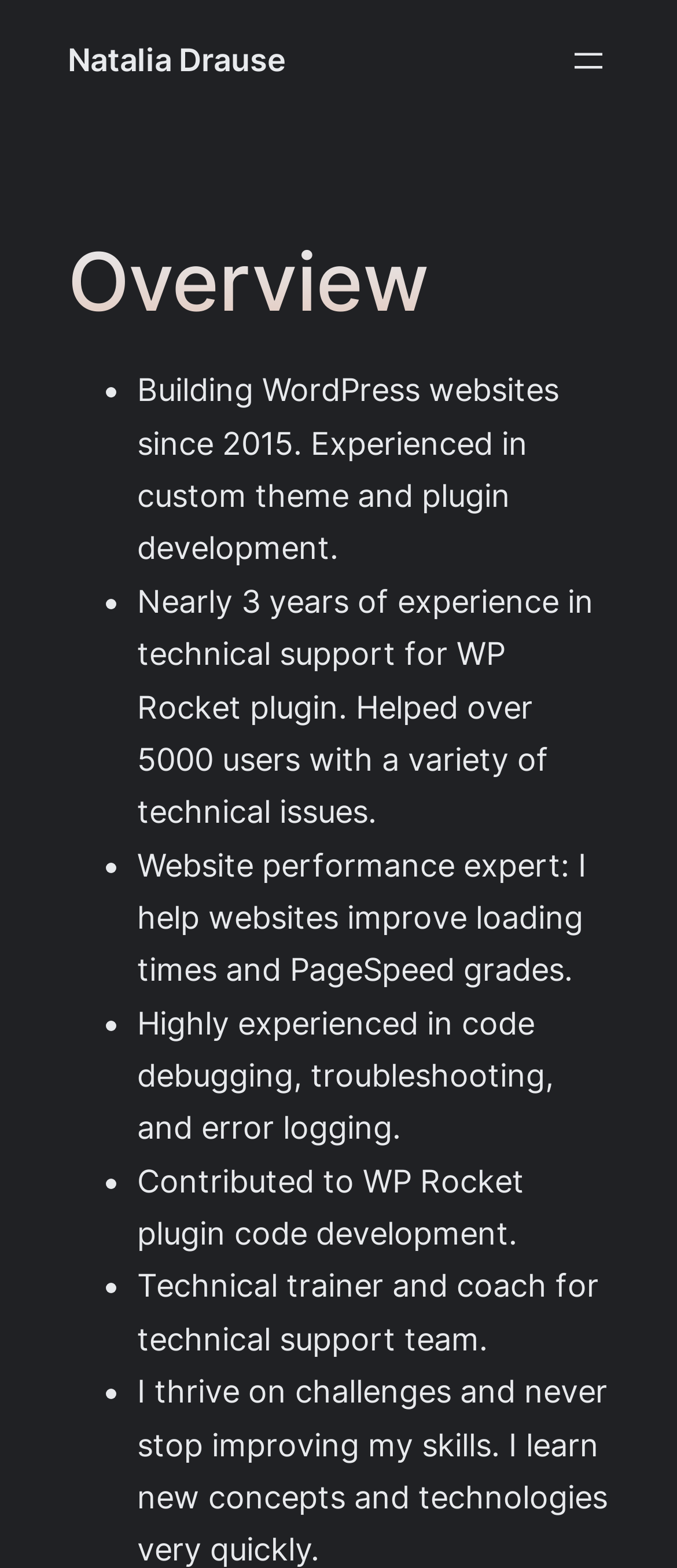What is Natalia Drause's role in WP Rocket plugin development?
Look at the image and answer the question using a single word or phrase.

Contributor